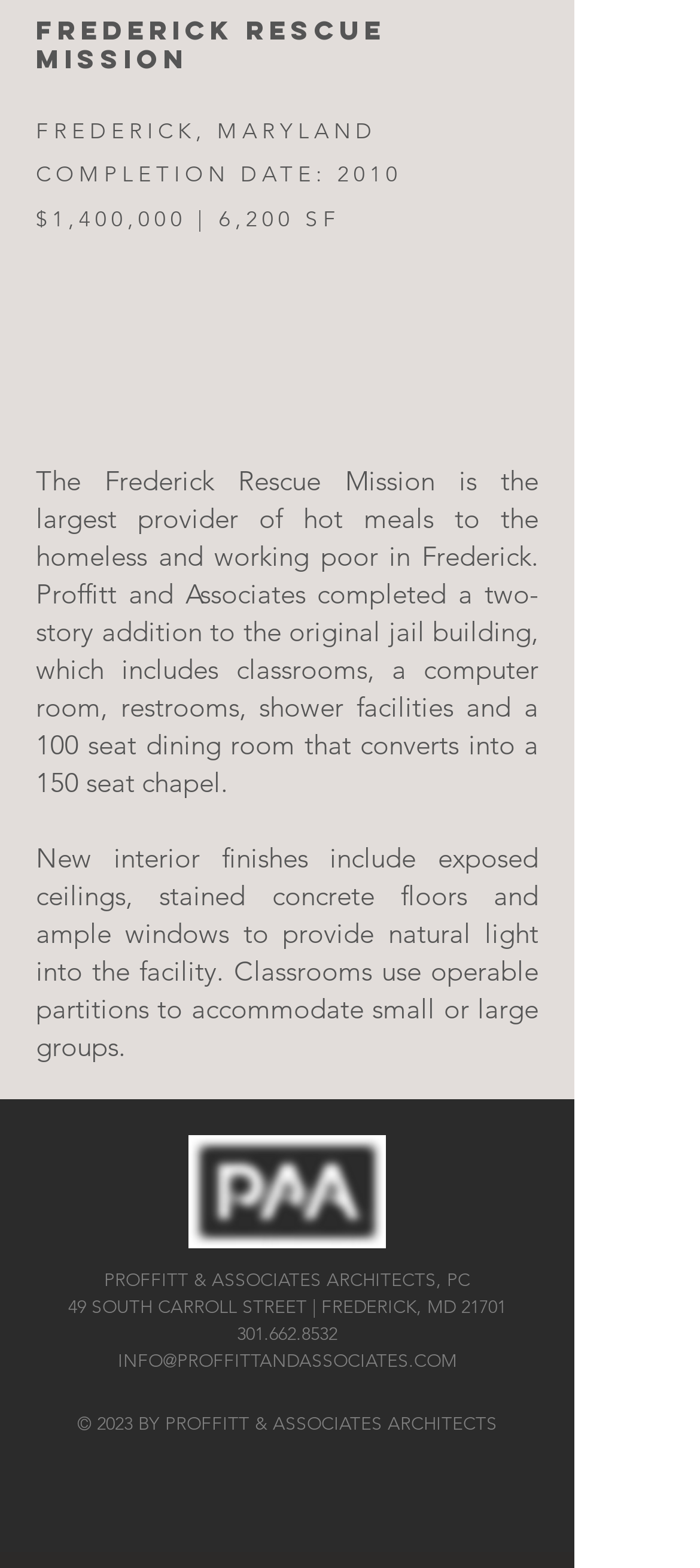Provide a one-word or one-phrase answer to the question:
What is the name of the mission?

Frederick Rescue Mission